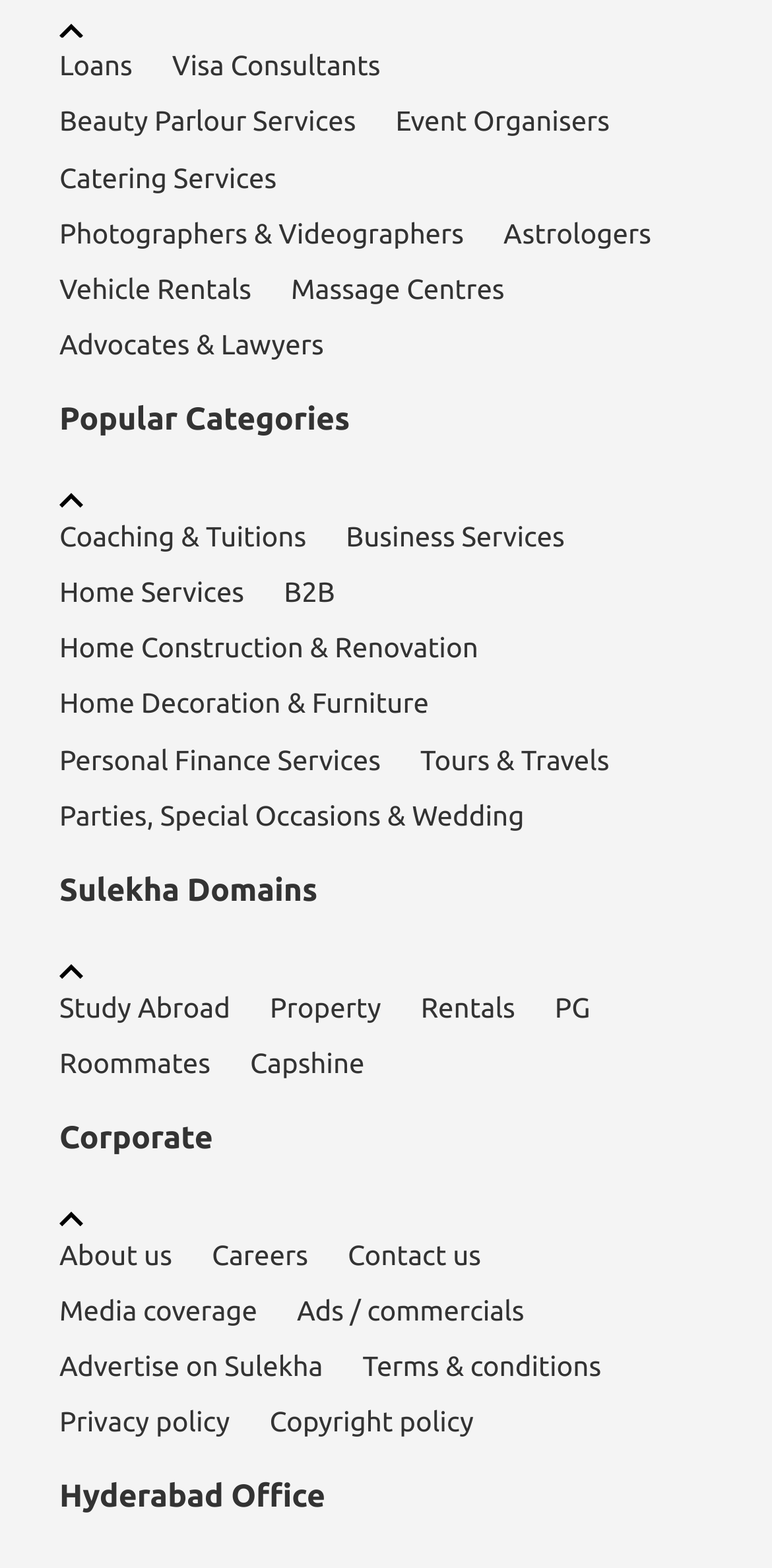Mark the bounding box of the element that matches the following description: "Study Abroad".

[0.077, 0.624, 0.298, 0.66]